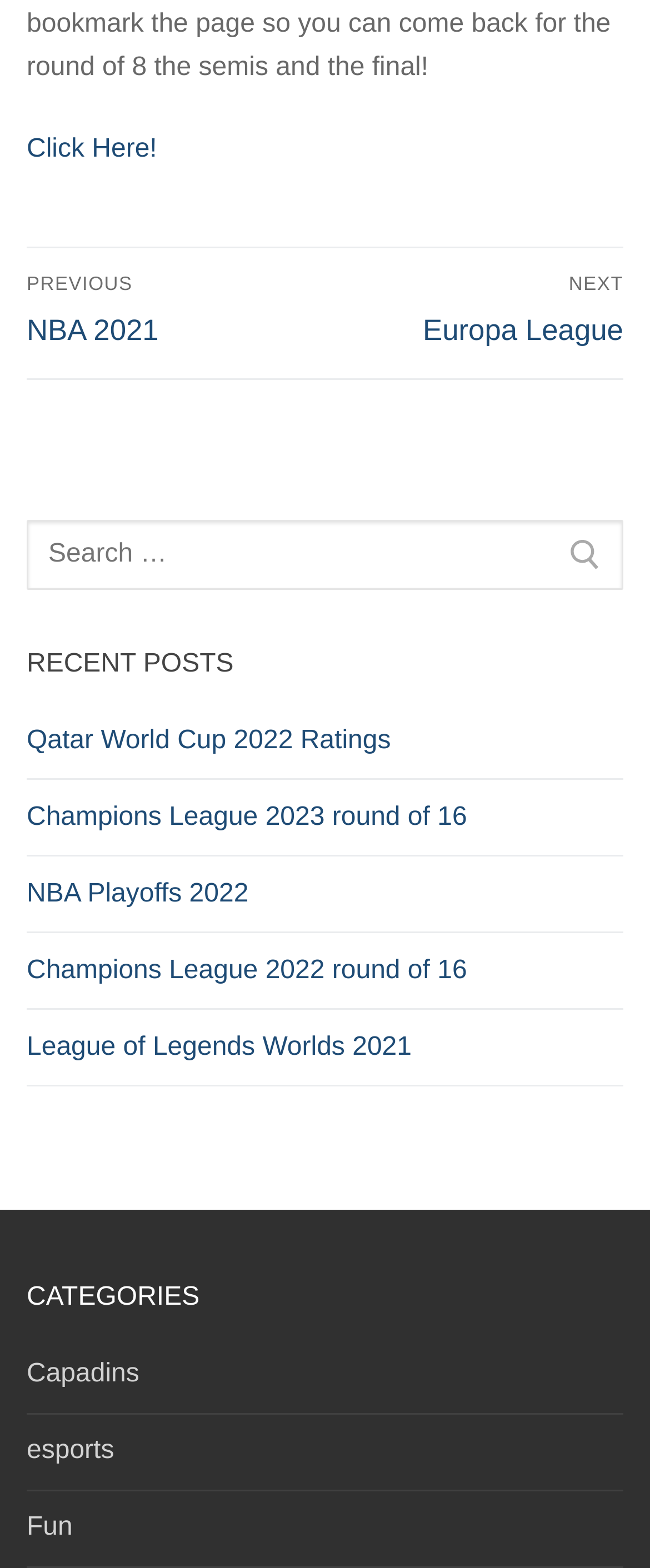Determine the bounding box coordinates for the HTML element mentioned in the following description: "parent_node: Search for:". The coordinates should be a list of four floats ranging from 0 to 1, represented as [left, top, right, bottom].

[0.841, 0.332, 0.959, 0.376]